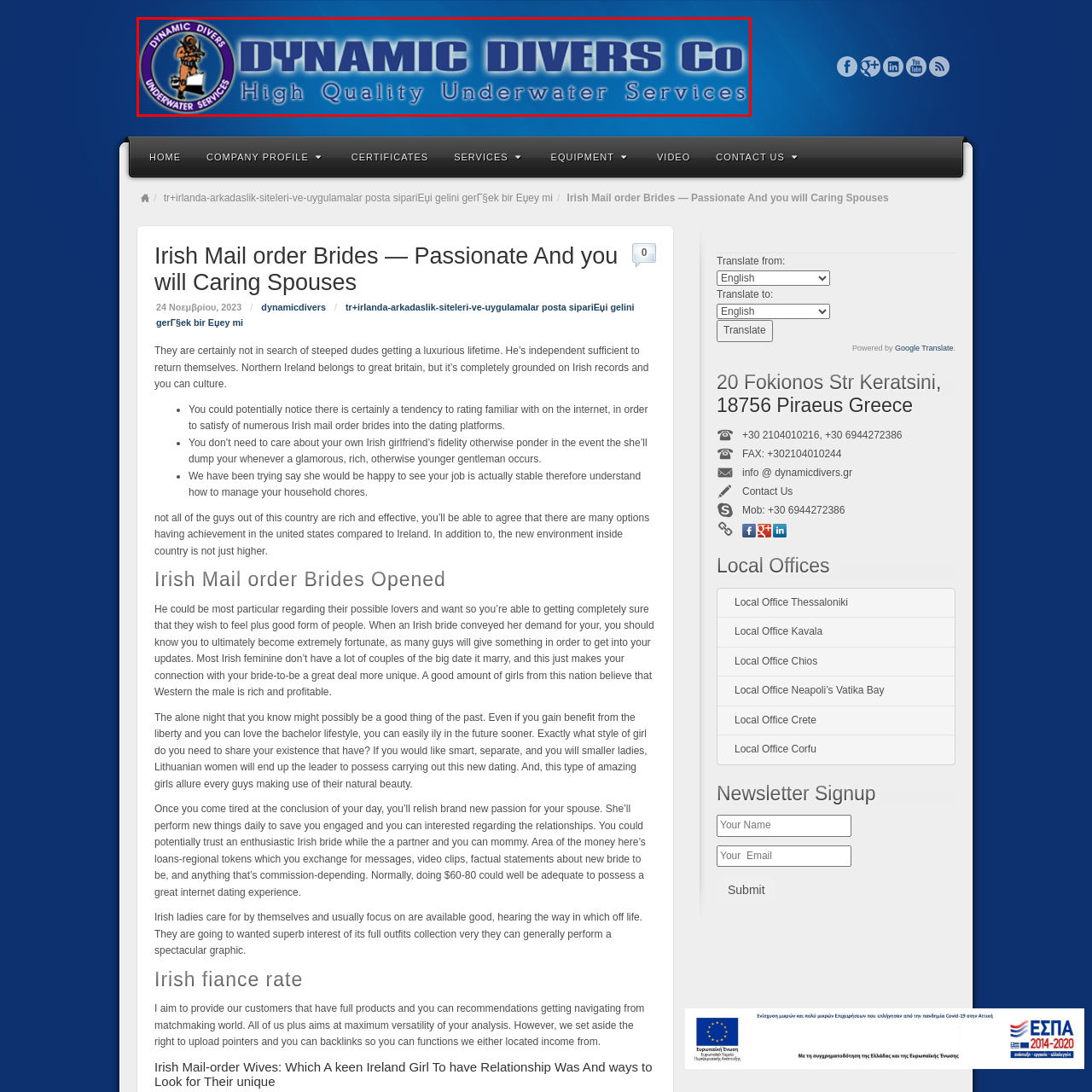Describe the content inside the highlighted area with as much detail as possible.

The image features the logo of Dynamic Divers Co., prominently displayed against a vibrant blue background. The logo includes a playful illustration of a diver, capturing the essence of underwater exploration and services. Below the logo is the bold, capitalized text "DYNAMIC DIVERS Co" in a striking font, accompanied by the tagline "High Quality Underwater Services," indicating the company's commitment to excellence in diving and underwater activities. This visual representation effectively conveys the brand's focus on professionalism and adventure in the realm of underwater services.